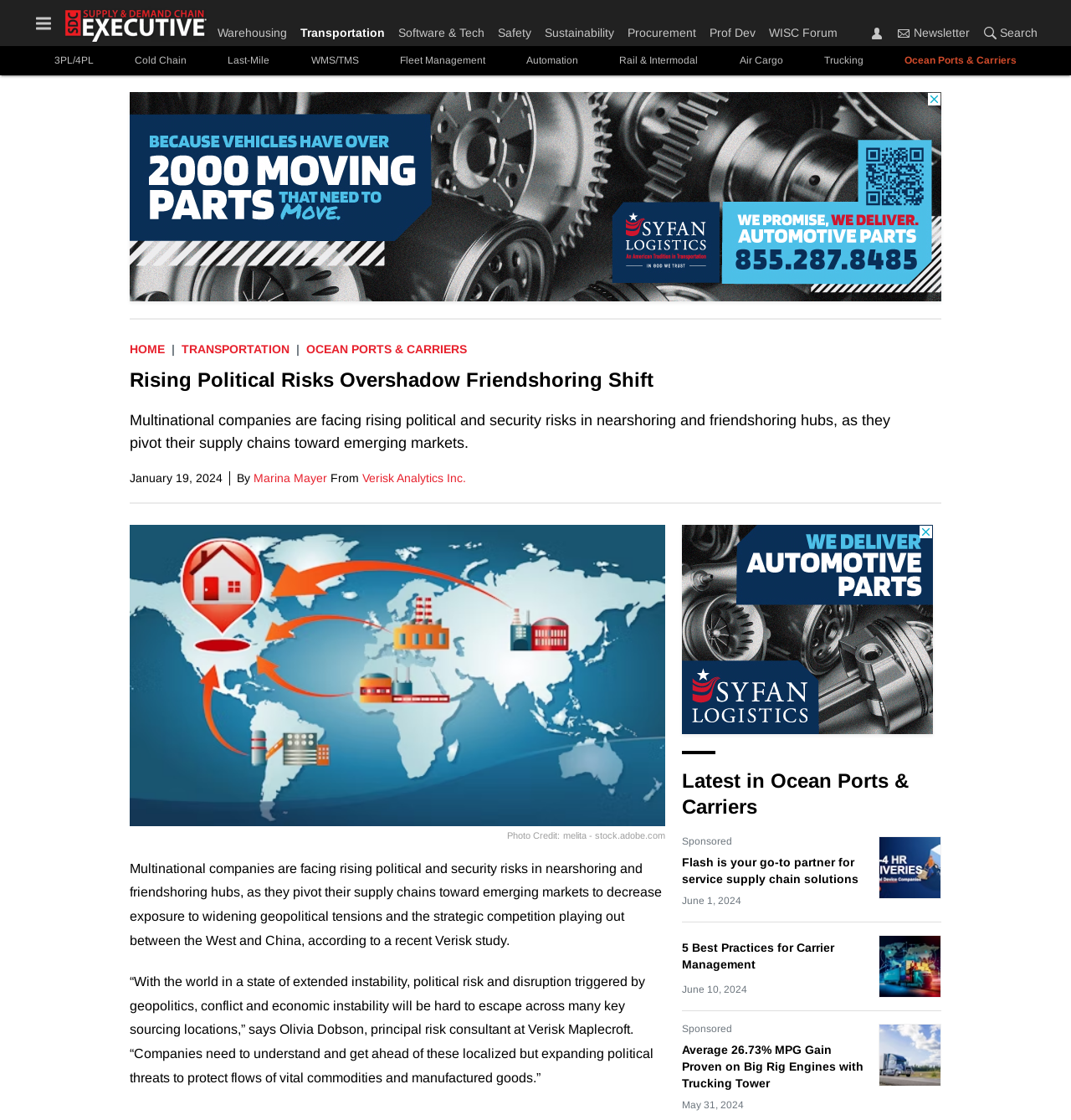Provide the bounding box coordinates for the UI element that is described by this text: "Ocean Ports & Carriers". The coordinates should be in the form of four float numbers between 0 and 1: [left, top, right, bottom].

[0.832, 0.047, 0.962, 0.061]